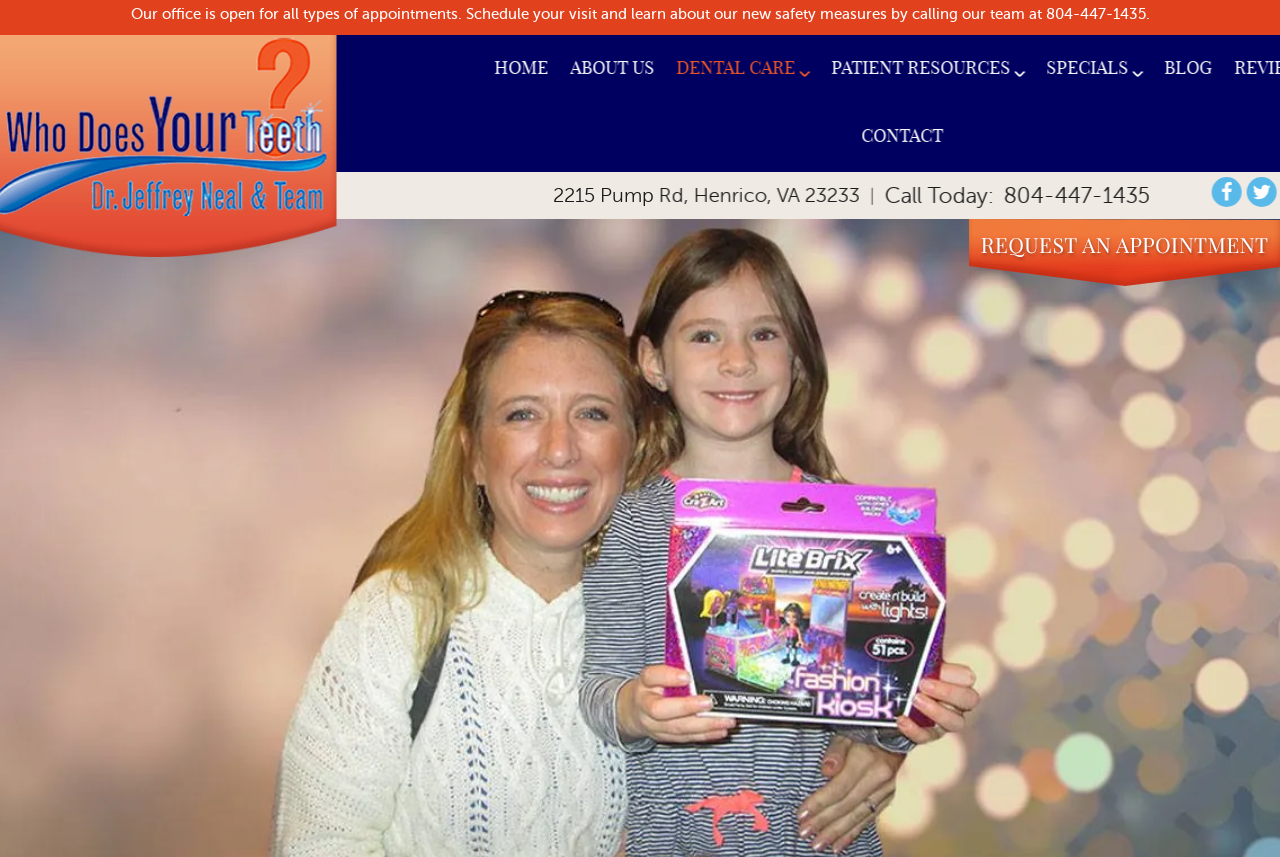Find the bounding box coordinates of the area that needs to be clicked in order to achieve the following instruction: "Go to previous page". The coordinates should be specified as four float numbers between 0 and 1, i.e., [left, top, right, bottom].

None